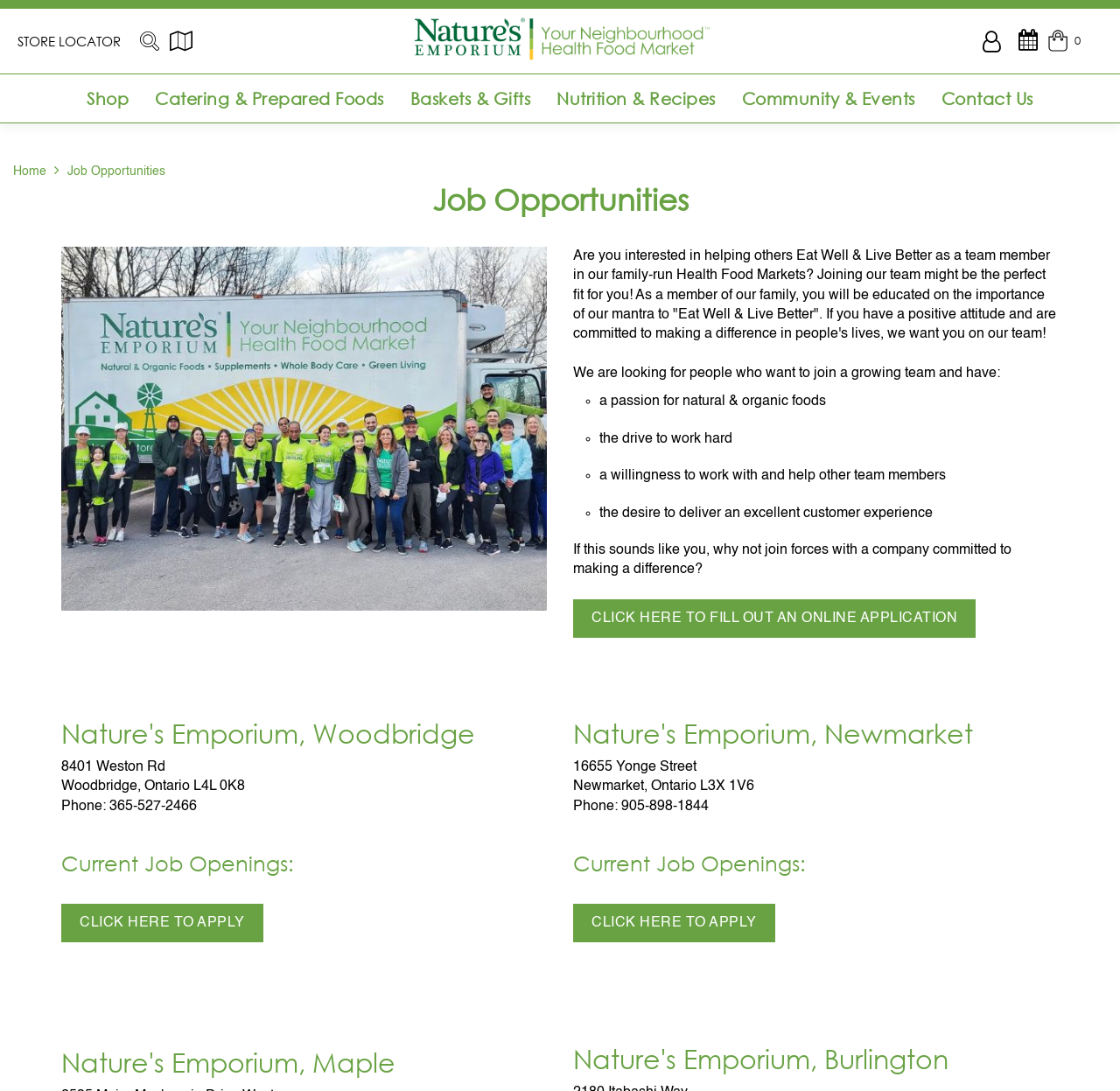Answer the question with a brief word or phrase:
How many locations of Nature's Emporium are listed on the webpage?

3